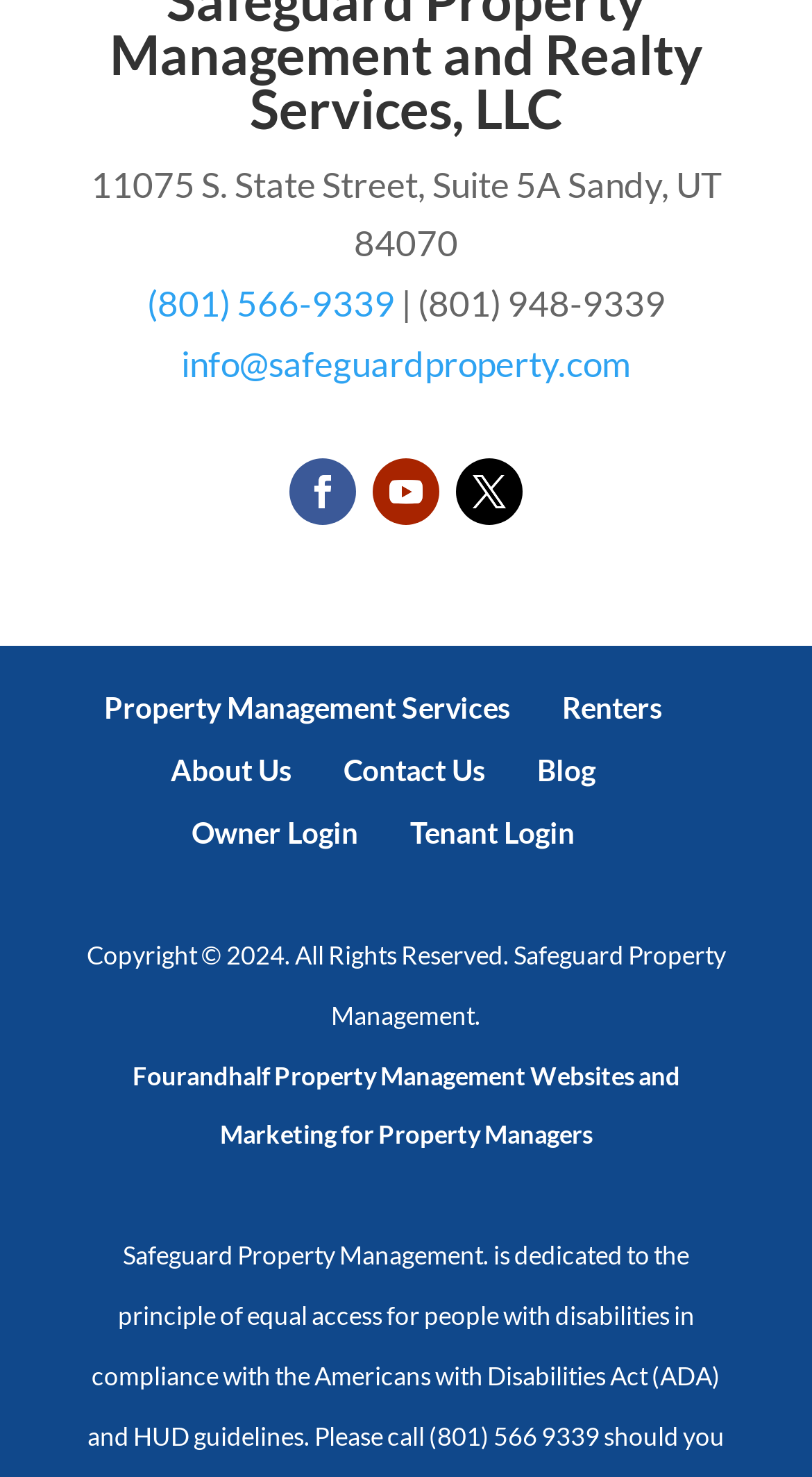Pinpoint the bounding box coordinates for the area that should be clicked to perform the following instruction: "Visit the 'Property Management Services' page".

[0.128, 0.467, 0.628, 0.491]